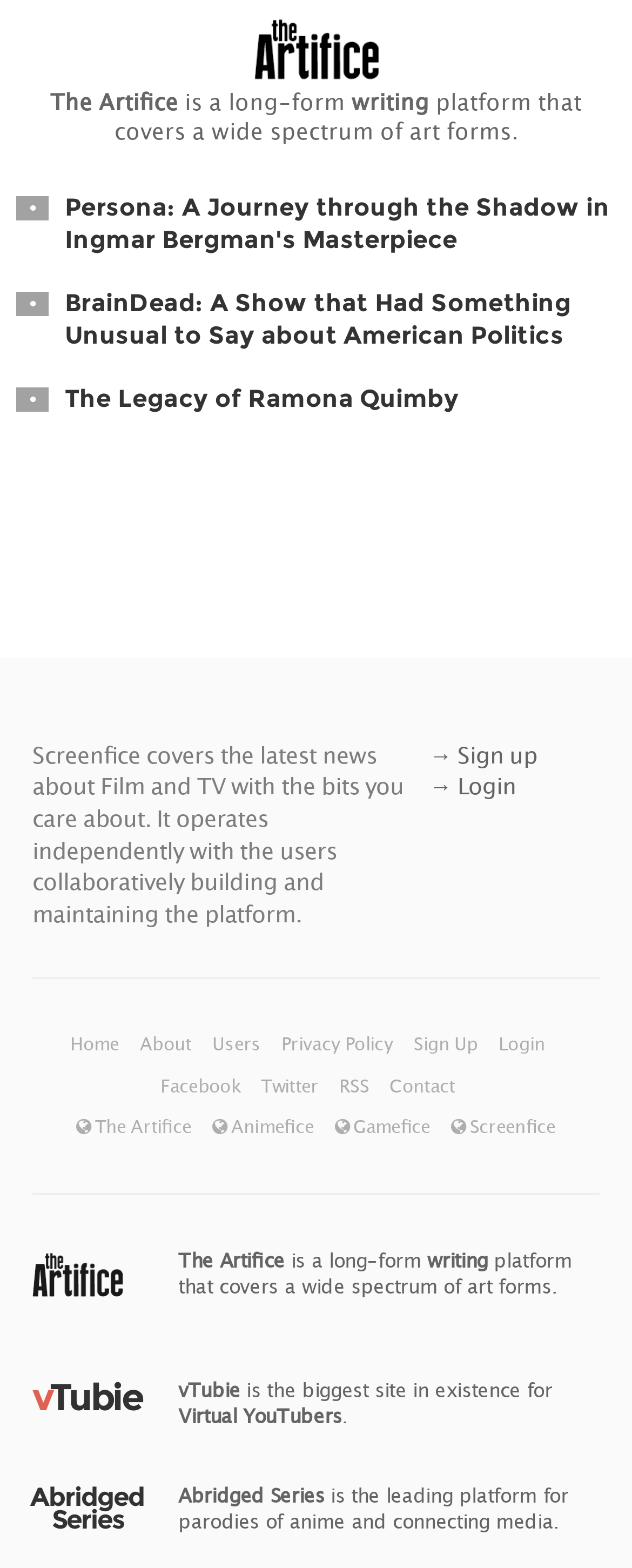Find the bounding box coordinates of the element to click in order to complete this instruction: "Go to the home page". The bounding box coordinates must be four float numbers between 0 and 1, denoted as [left, top, right, bottom].

[0.111, 0.659, 0.196, 0.672]